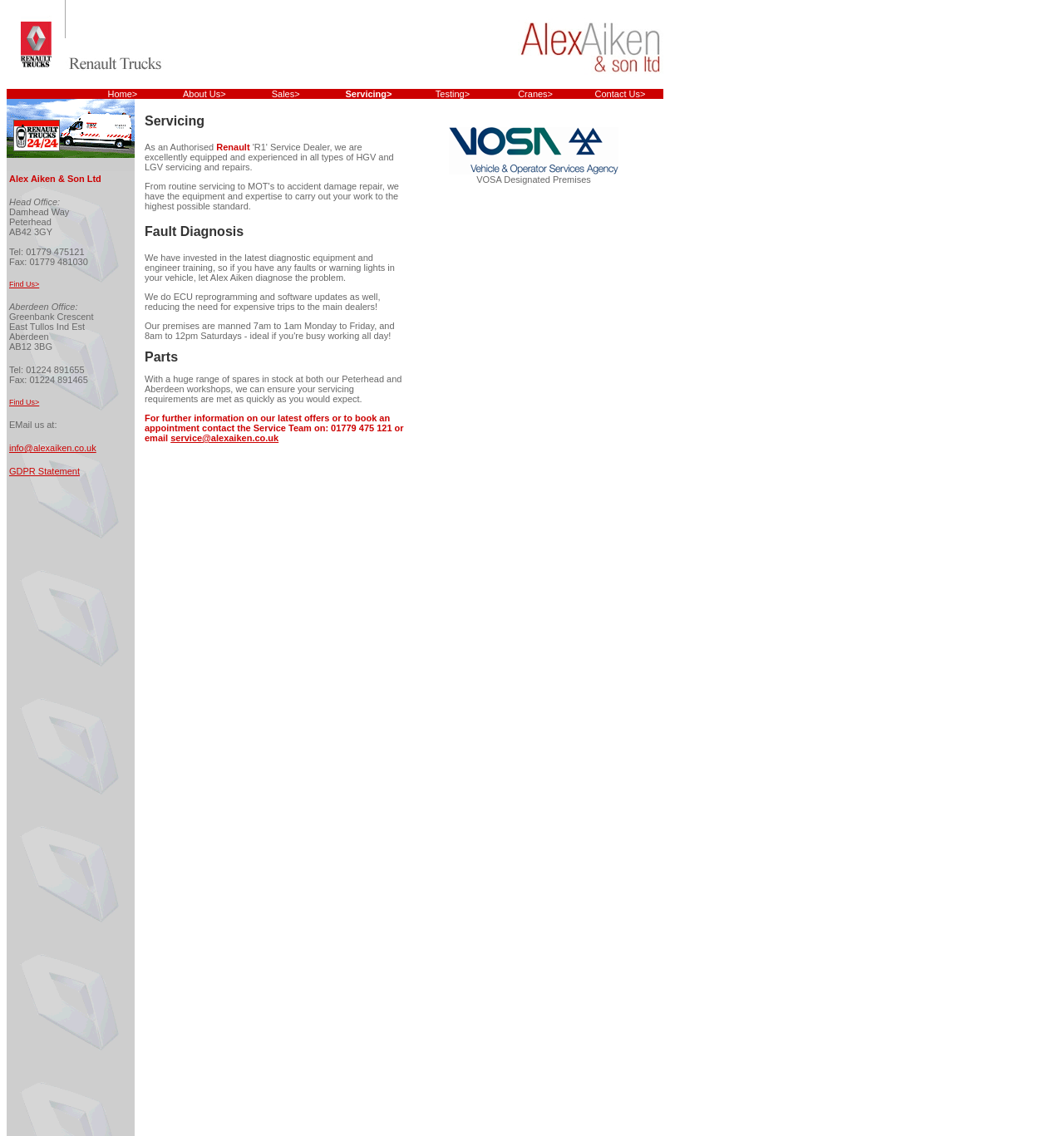Predict the bounding box of the UI element based on this description: "info@alexaiken.co.uk".

[0.009, 0.39, 0.09, 0.399]